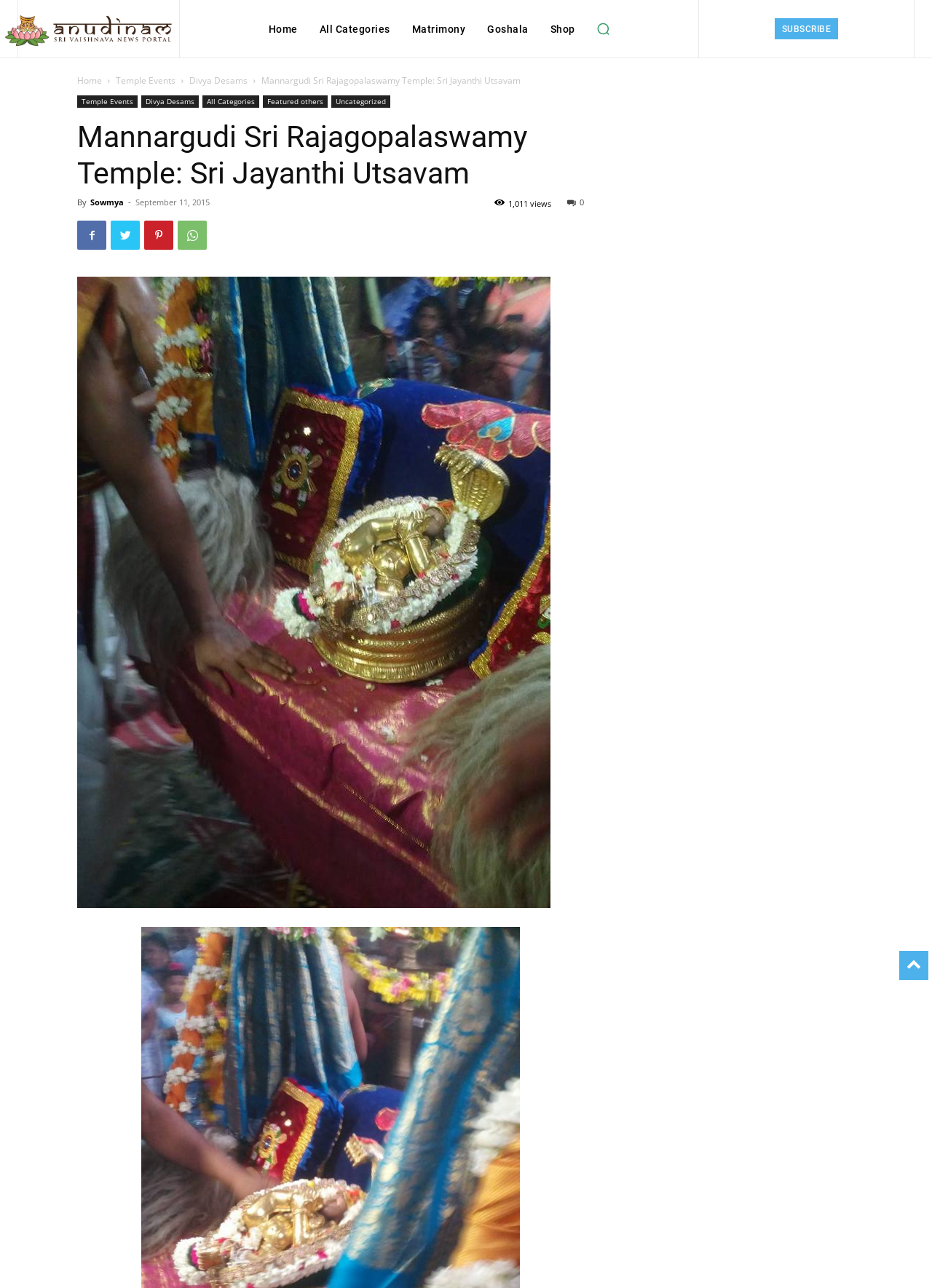What is the name of the temple?
Give a comprehensive and detailed explanation for the question.

The name of the temple can be inferred from the text 'Mannargudi Sri Rajagopalaswamy Temple: Sri Jayanthi Utsavam' which appears multiple times on the webpage, indicating that it is the main topic of the webpage.